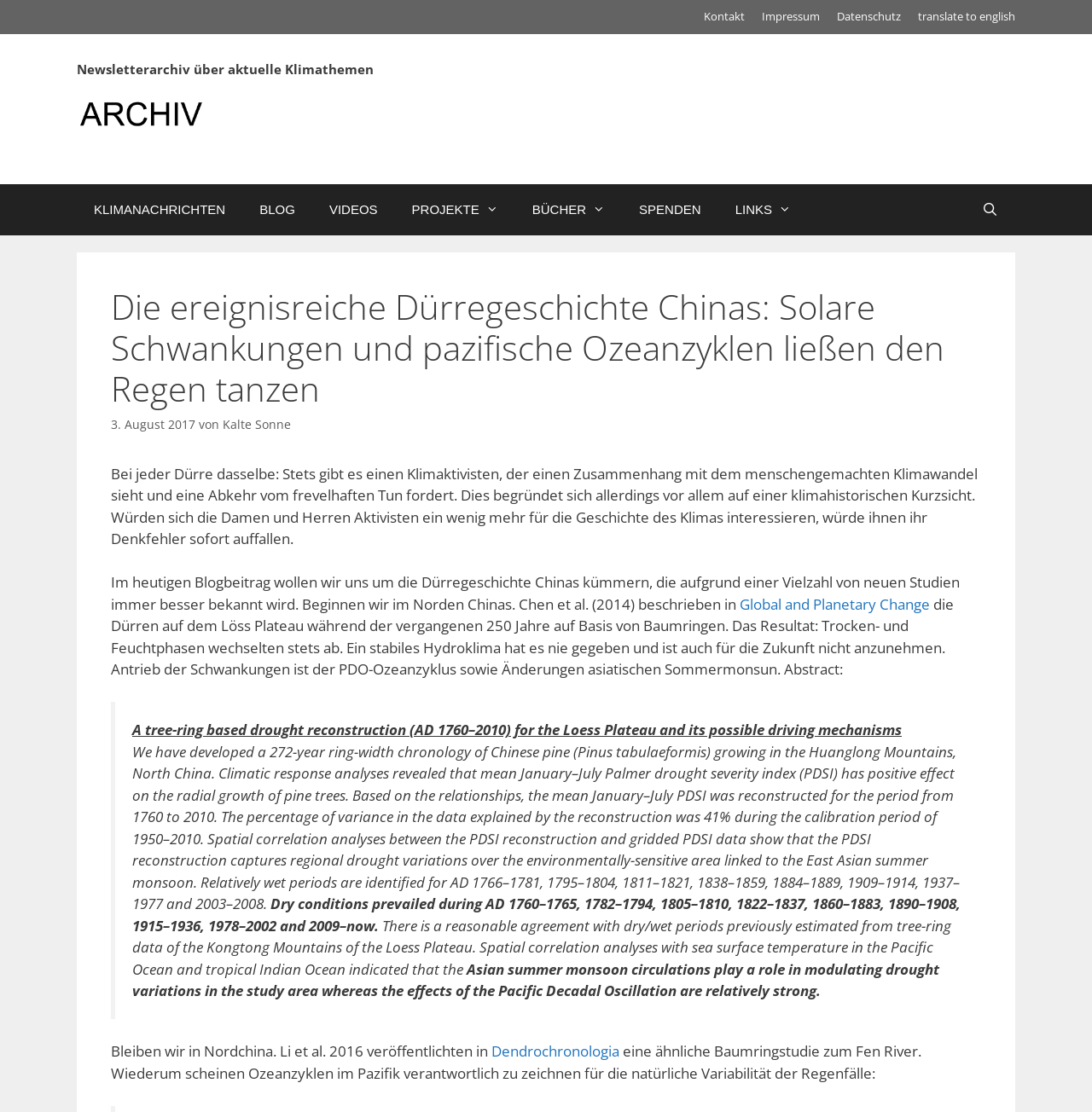How many links are in the top navigation bar?
Can you offer a detailed and complete answer to this question?

I counted the links in the top navigation bar, which are 'Archiv Klimanachrichten', 'KLIMANACHRICHTEN', 'BLOG', 'VIDEOS', 'PROJEKTE', 'BÜCHER', and 'SPENDEN', and found that there are 7 links.